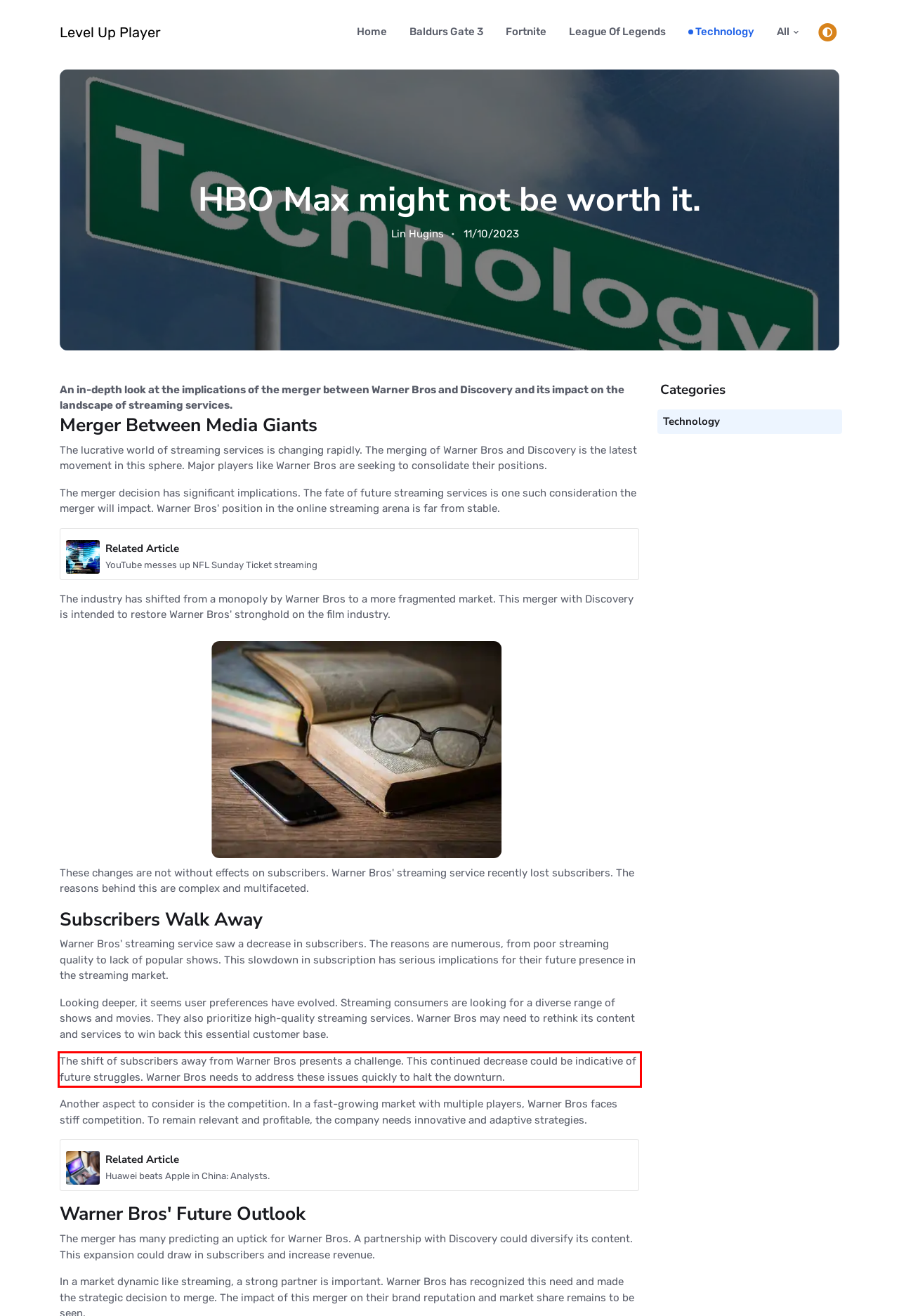Given the screenshot of a webpage, identify the red rectangle bounding box and recognize the text content inside it, generating the extracted text.

The shift of subscribers away from Warner Bros presents a challenge. This continued decrease could be indicative of future struggles. Warner Bros needs to address these issues quickly to halt the downturn.